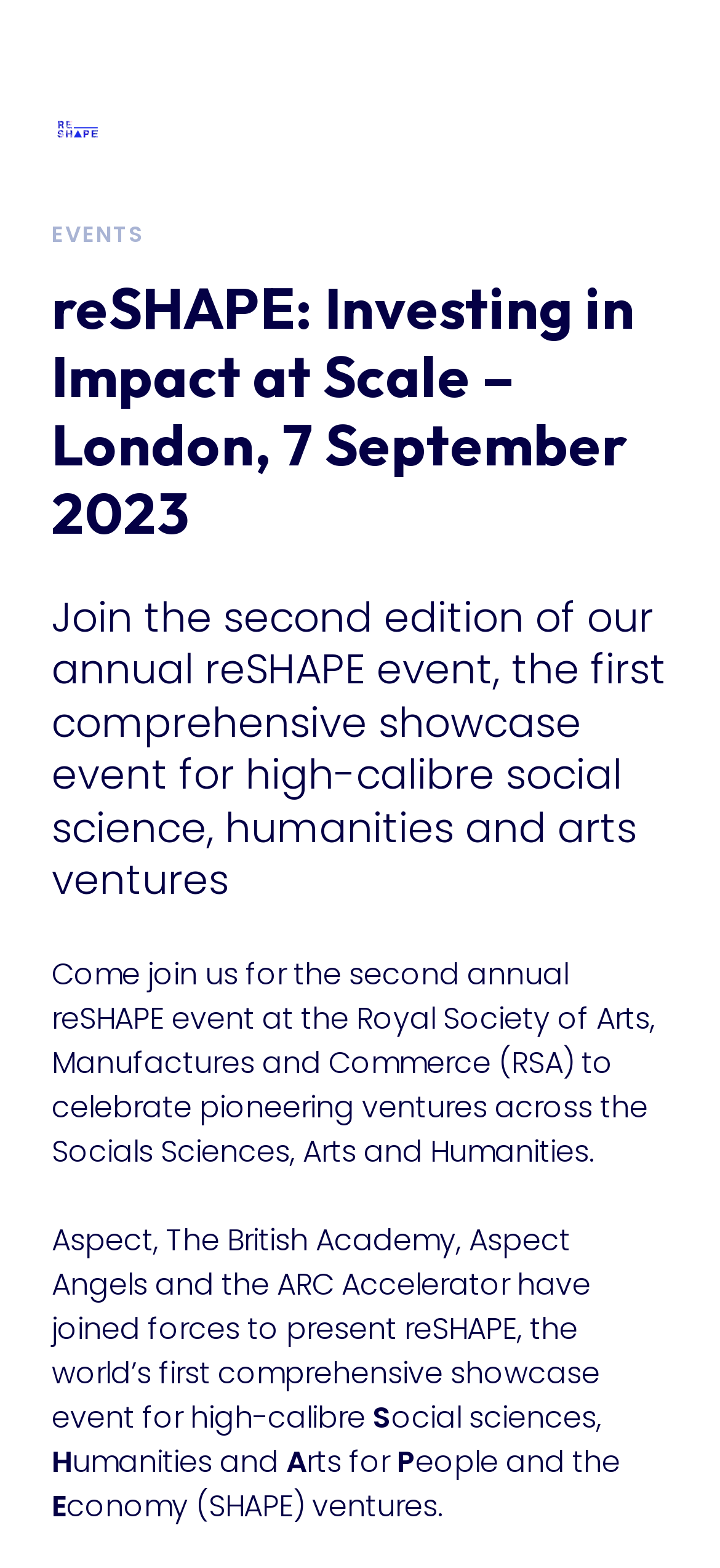Predict the bounding box of the UI element based on this description: "About".

[0.0, 0.276, 1.0, 0.337]